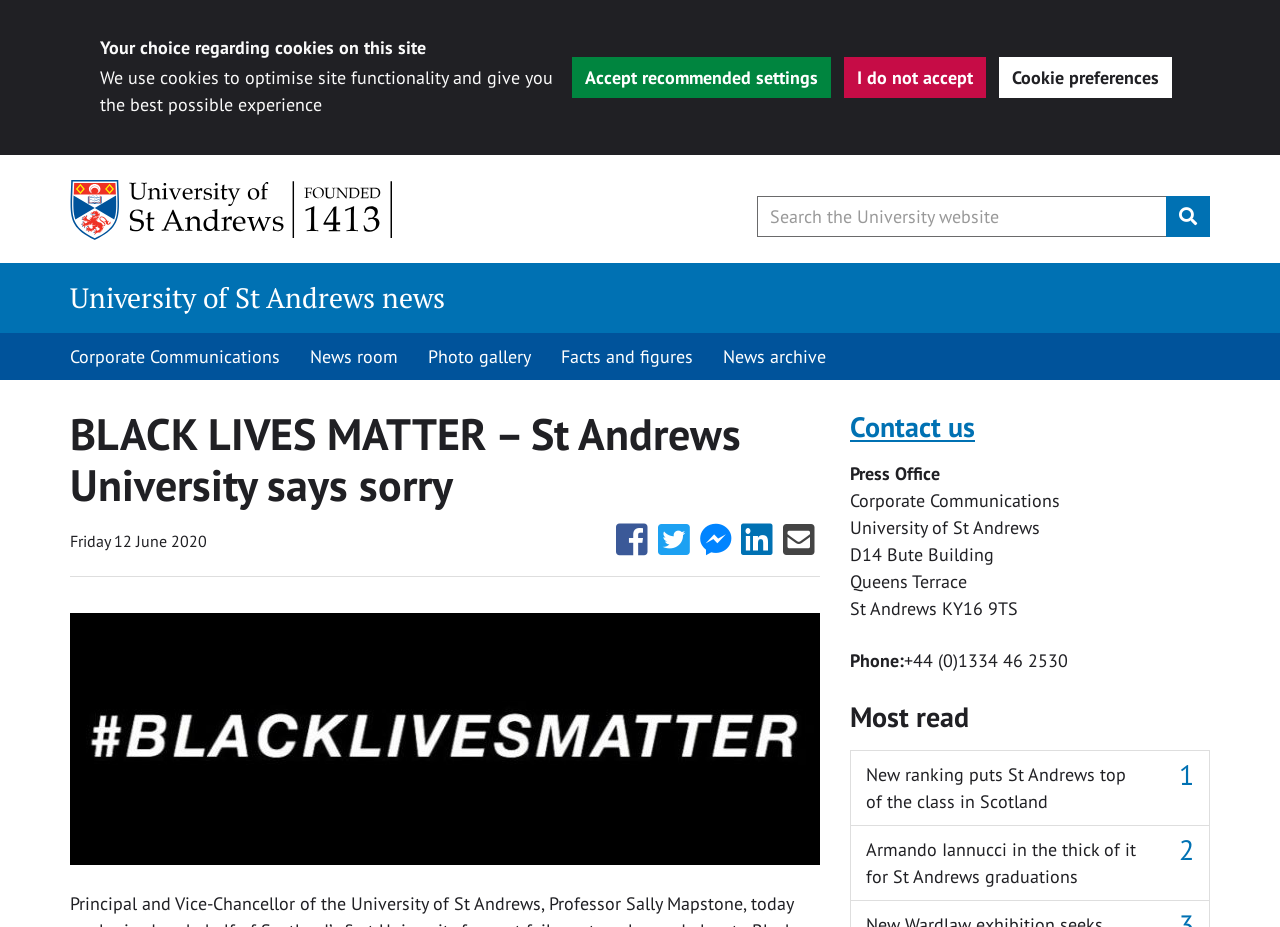Given the element description "I do not accept", identify the bounding box of the corresponding UI element.

[0.659, 0.061, 0.77, 0.106]